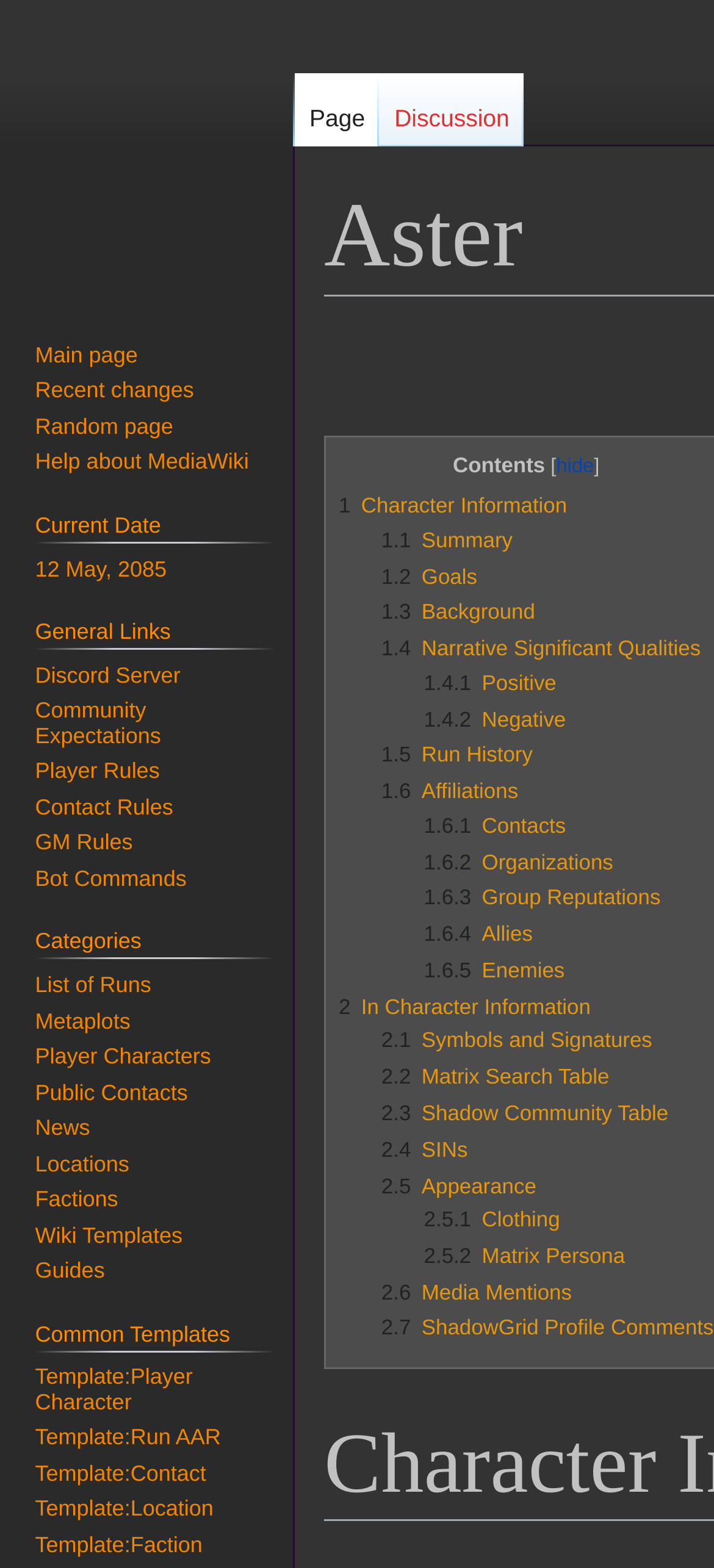Using the element description: "1.6.2 Organizations", determine the bounding box coordinates for the specified UI element. The coordinates should be four float numbers between 0 and 1, [left, top, right, bottom].

[0.594, 0.542, 0.859, 0.558]